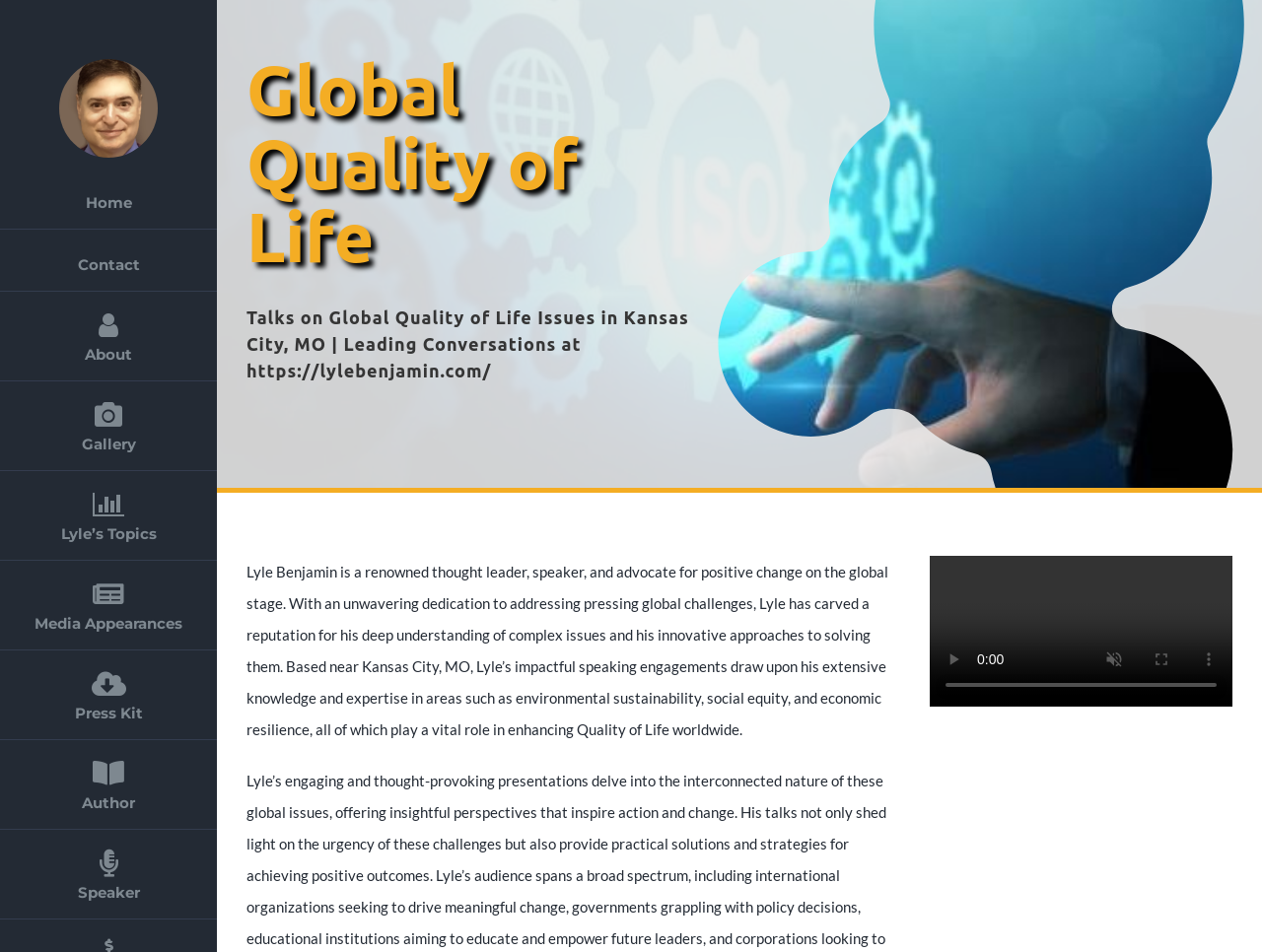What is the current state of the video player?
From the screenshot, supply a one-word or short-phrase answer.

Disabled